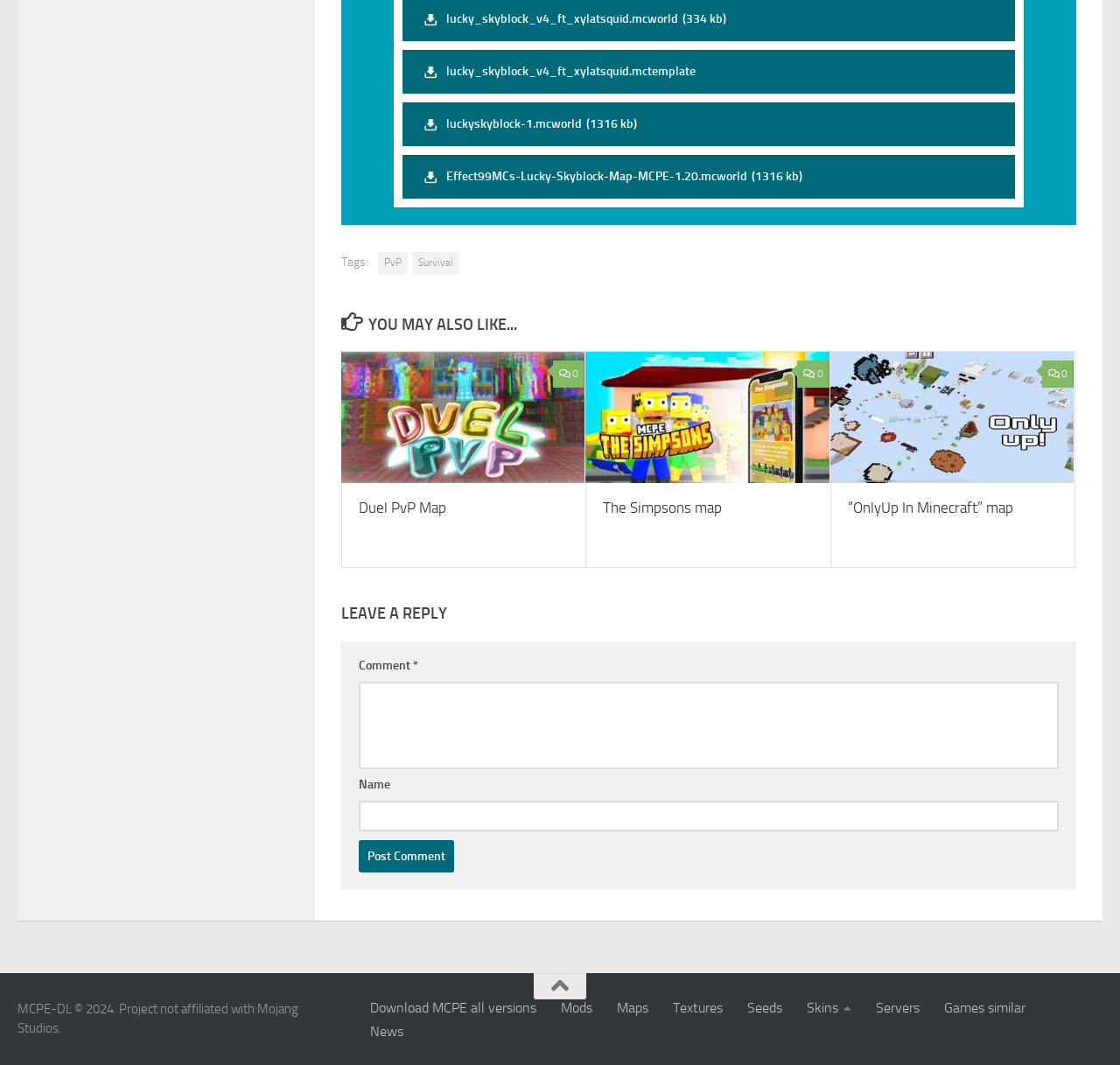Please specify the bounding box coordinates for the clickable region that will help you carry out the instruction: "View Duel PvP Map details".

[0.305, 0.33, 0.522, 0.454]